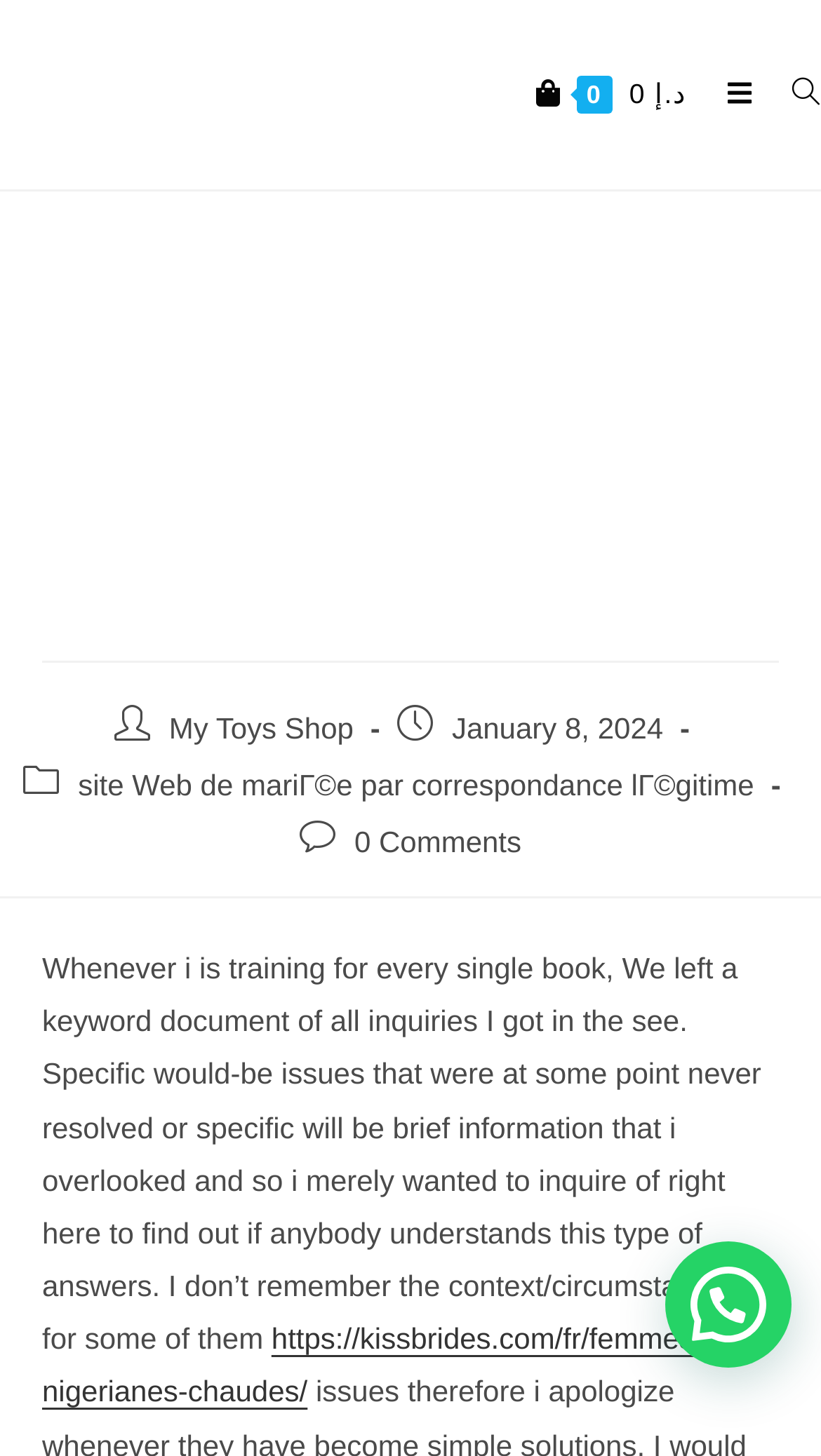How many comments does the post have?
Look at the image and respond with a single word or a short phrase.

0 Comments